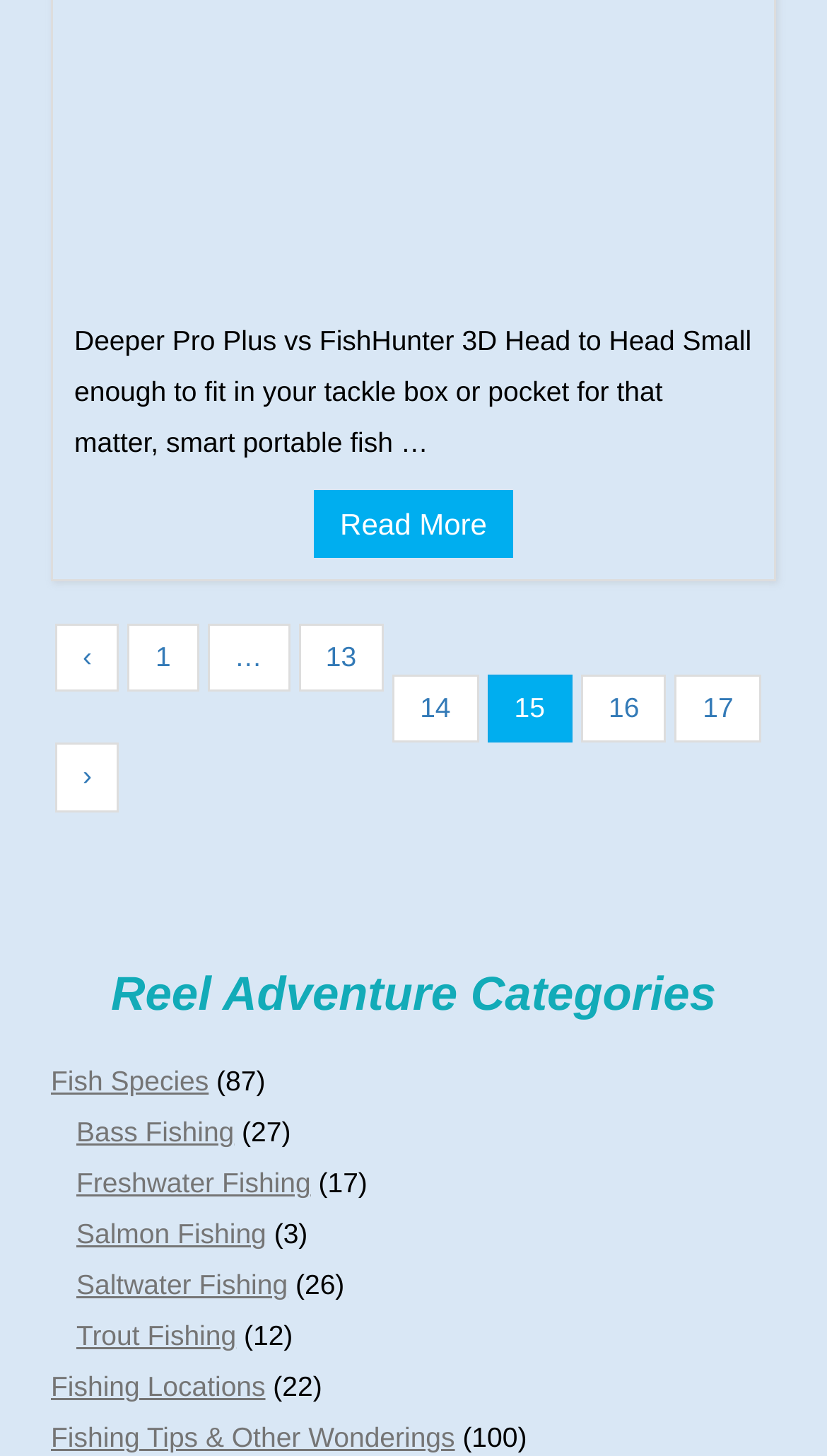Identify the bounding box coordinates of the clickable region to carry out the given instruction: "Click on 'Hundeanzeigen'".

None